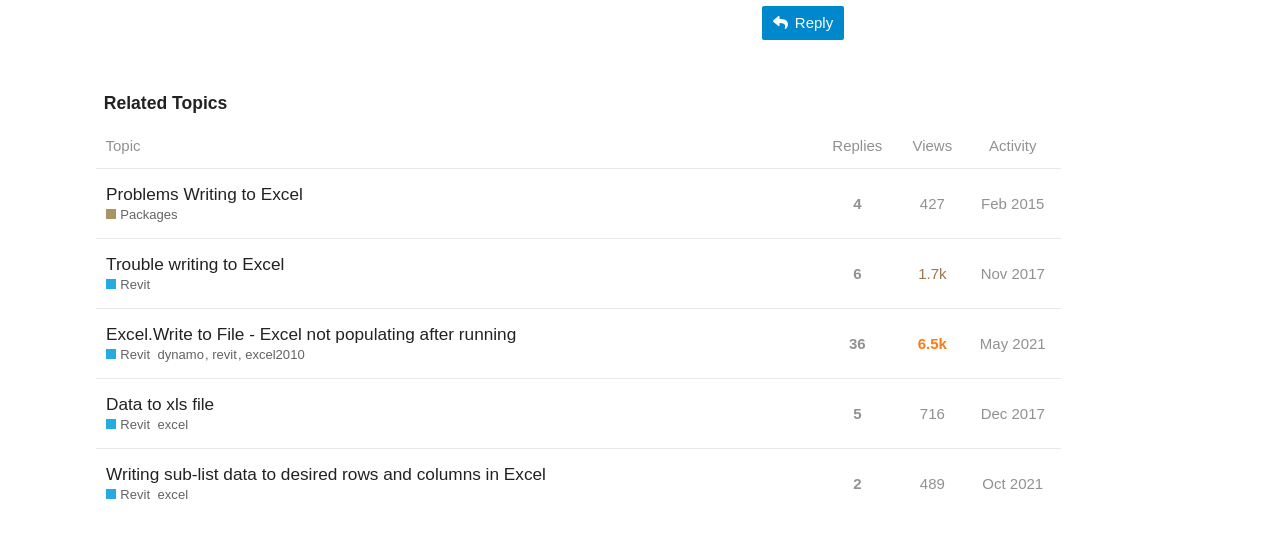Locate the bounding box coordinates of the element's region that should be clicked to carry out the following instruction: "Click the 'Reply' button". The coordinates need to be four float numbers between 0 and 1, i.e., [left, top, right, bottom].

[0.596, 0.011, 0.659, 0.073]